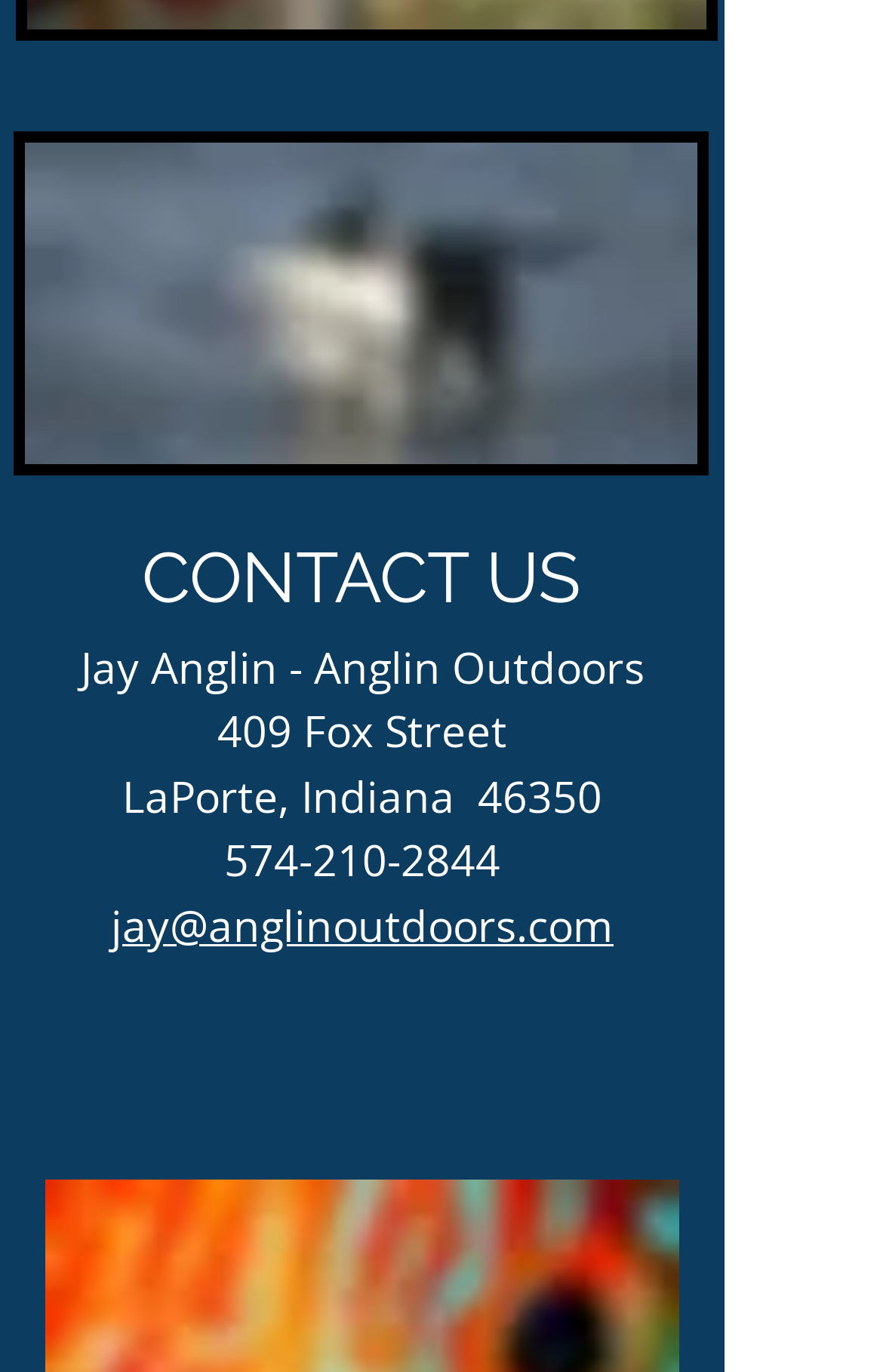Locate the bounding box of the UI element based on this description: "aria-label="Twitter Social Icon"". Provide four float numbers between 0 and 1 as [left, top, right, bottom].

[0.492, 0.759, 0.582, 0.817]